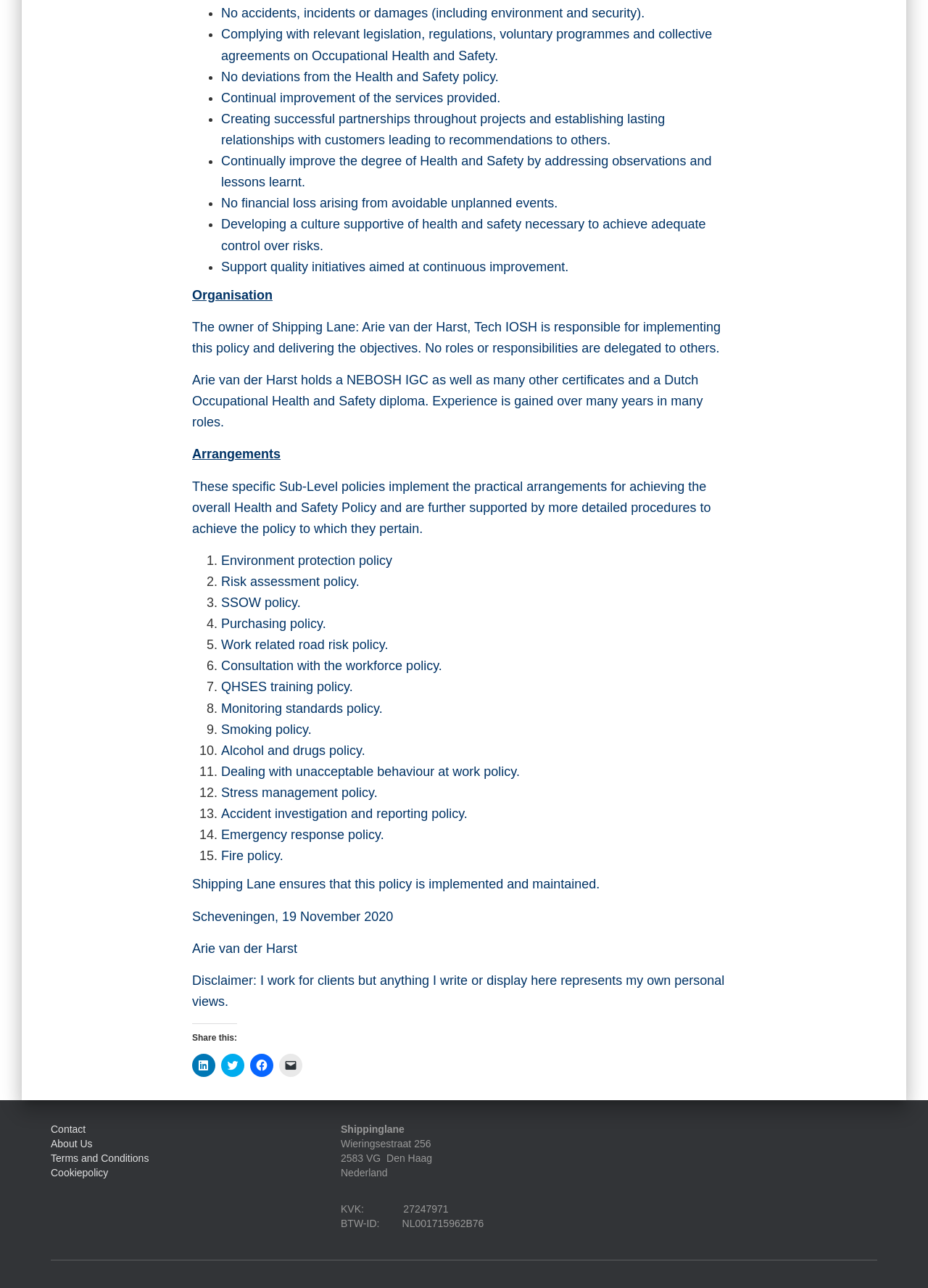Determine the bounding box coordinates of the region I should click to achieve the following instruction: "Click Shippinglane". Ensure the bounding box coordinates are four float numbers between 0 and 1, i.e., [left, top, right, bottom].

[0.367, 0.872, 0.436, 0.881]